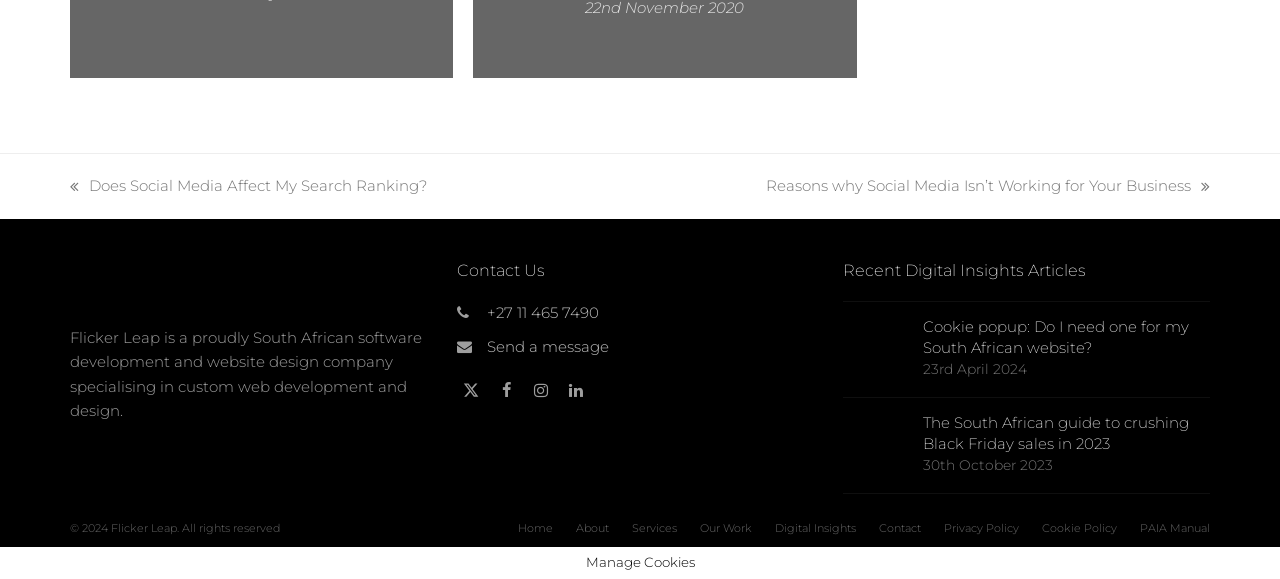Give a one-word or short phrase answer to the question: 
How many social media links are there?

4